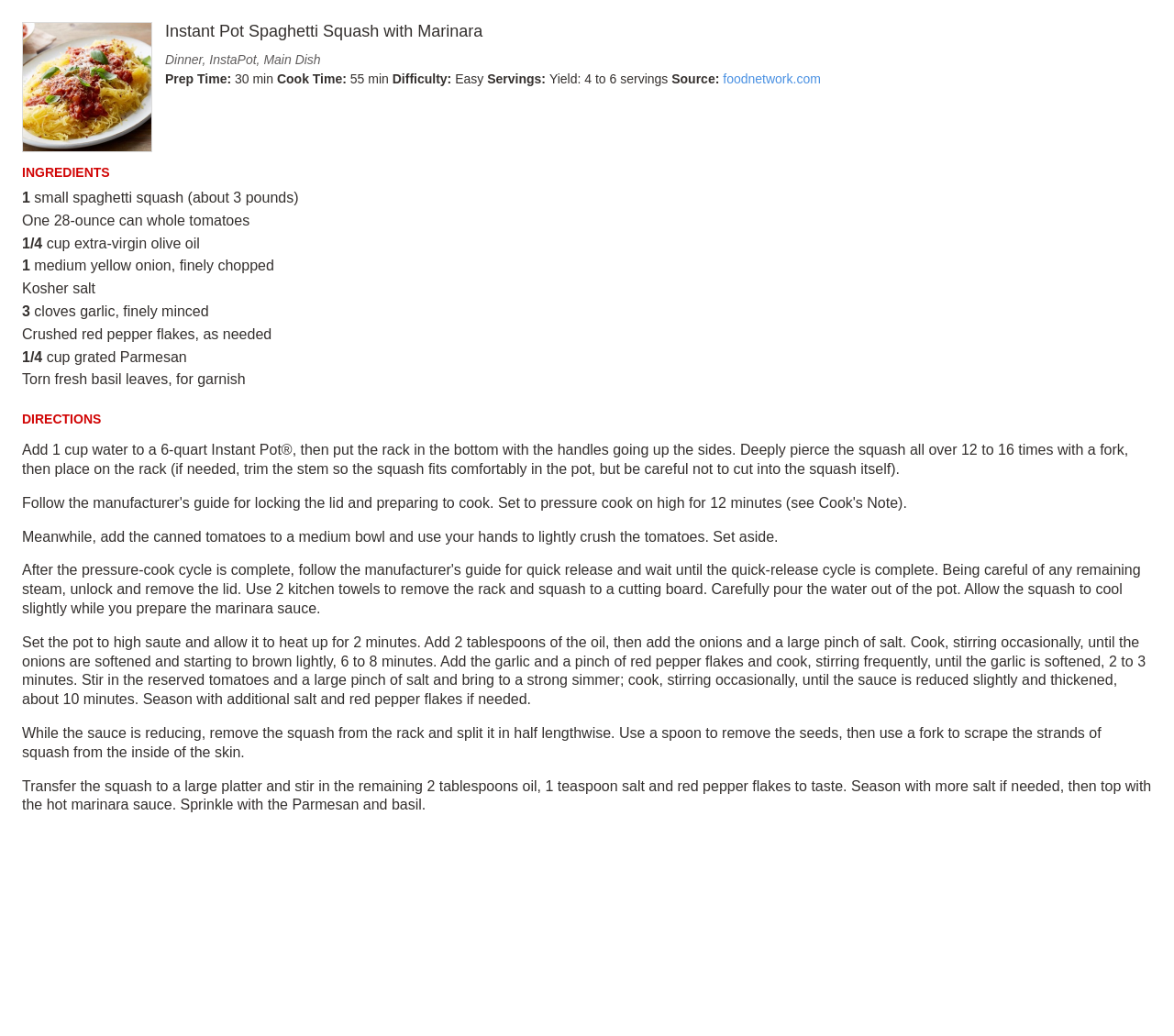Describe every aspect of the webpage comprehensively.

This webpage appears to be a recipe page, specifically for Instant Pot Spaghetti Squash with Marinara. At the top left corner, there is a link with an accompanying image. Below this, the title of the recipe is prominently displayed in a large font. 

To the right of the title, there are several lines of text that provide additional information about the recipe, including prep time, cook time, difficulty level, and serving size. 

Below this section, there is a heading labeled "INGREDIENTS" in a larger font. This is followed by a list of ingredients, each on a new line, with the quantity and description of each ingredient. 

Further down the page, there is another heading labeled "DIRECTIONS" in a larger font. This section provides a step-by-step guide to preparing the recipe, with each step described in a paragraph of text. The directions are quite detailed and include specific instructions for cooking the squash and preparing the marinara sauce.

Throughout the page, the text is arranged in a clear and organized manner, making it easy to follow the recipe. There are no images of the finished dish, but the detailed instructions and ingredient list should provide a good guide for anyone looking to prepare this recipe.